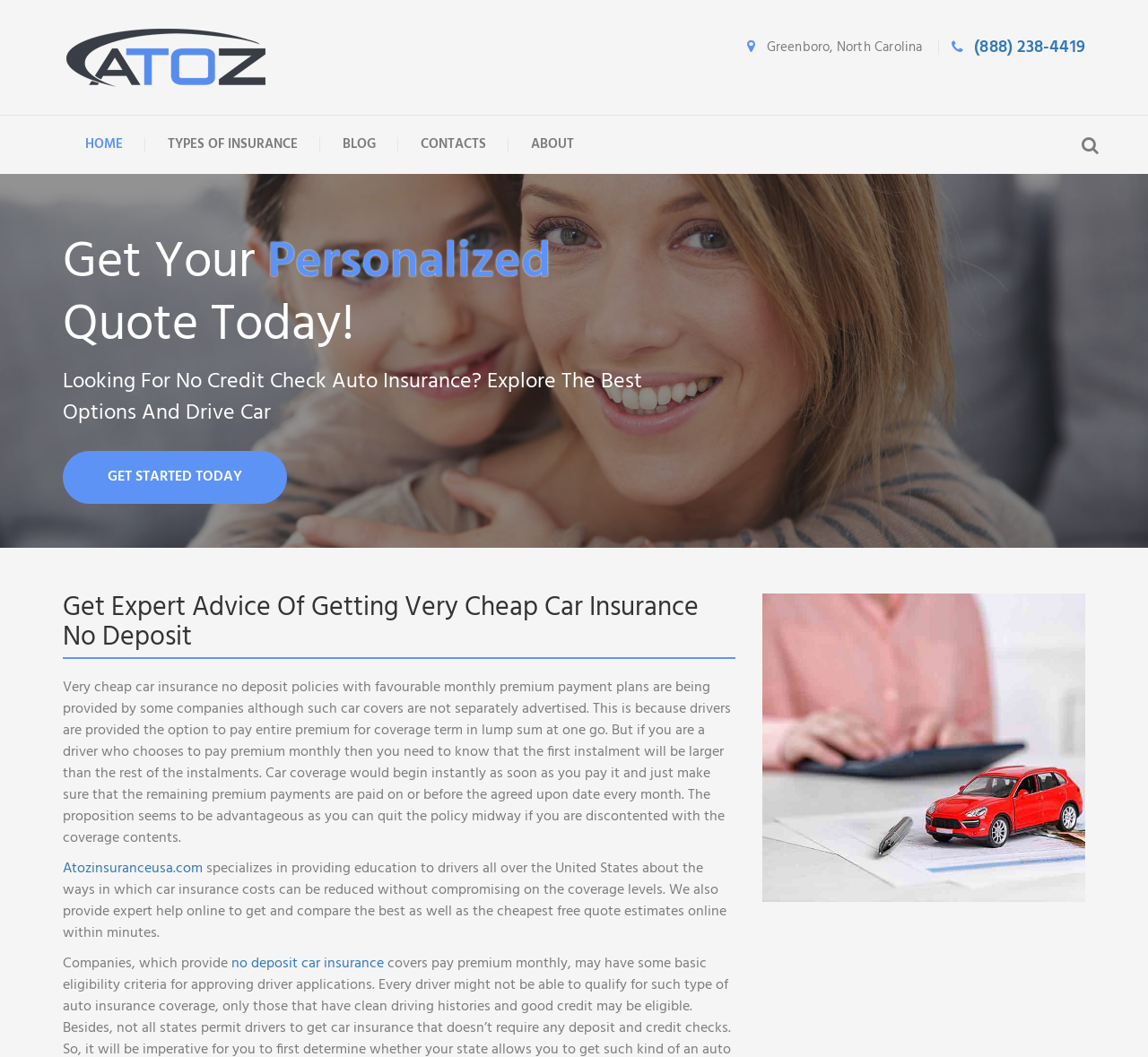Could you provide the bounding box coordinates for the portion of the screen to click to complete this instruction: "Click the 'no deposit car insurance' link"?

[0.202, 0.9, 0.334, 0.923]